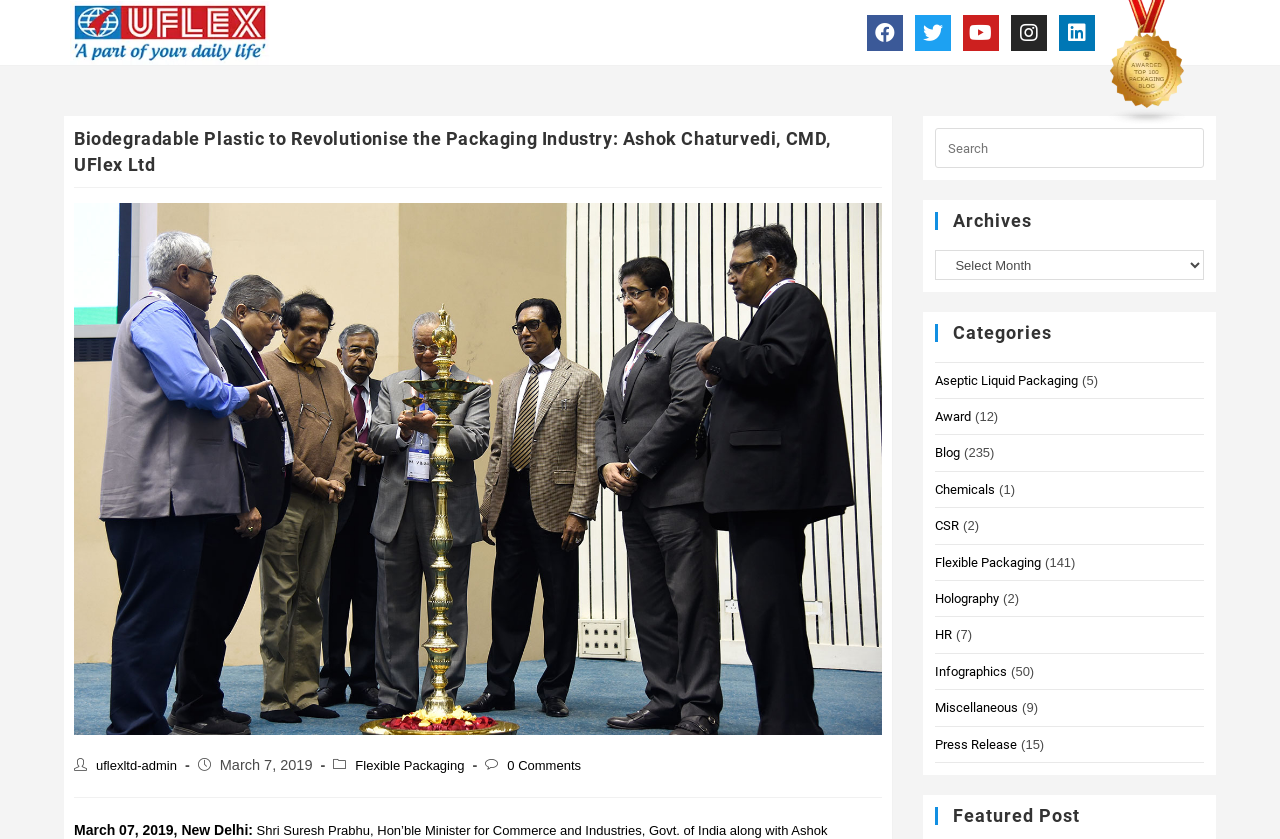Determine the bounding box coordinates of the element that should be clicked to execute the following command: "Explore the Archives".

[0.731, 0.253, 0.941, 0.275]